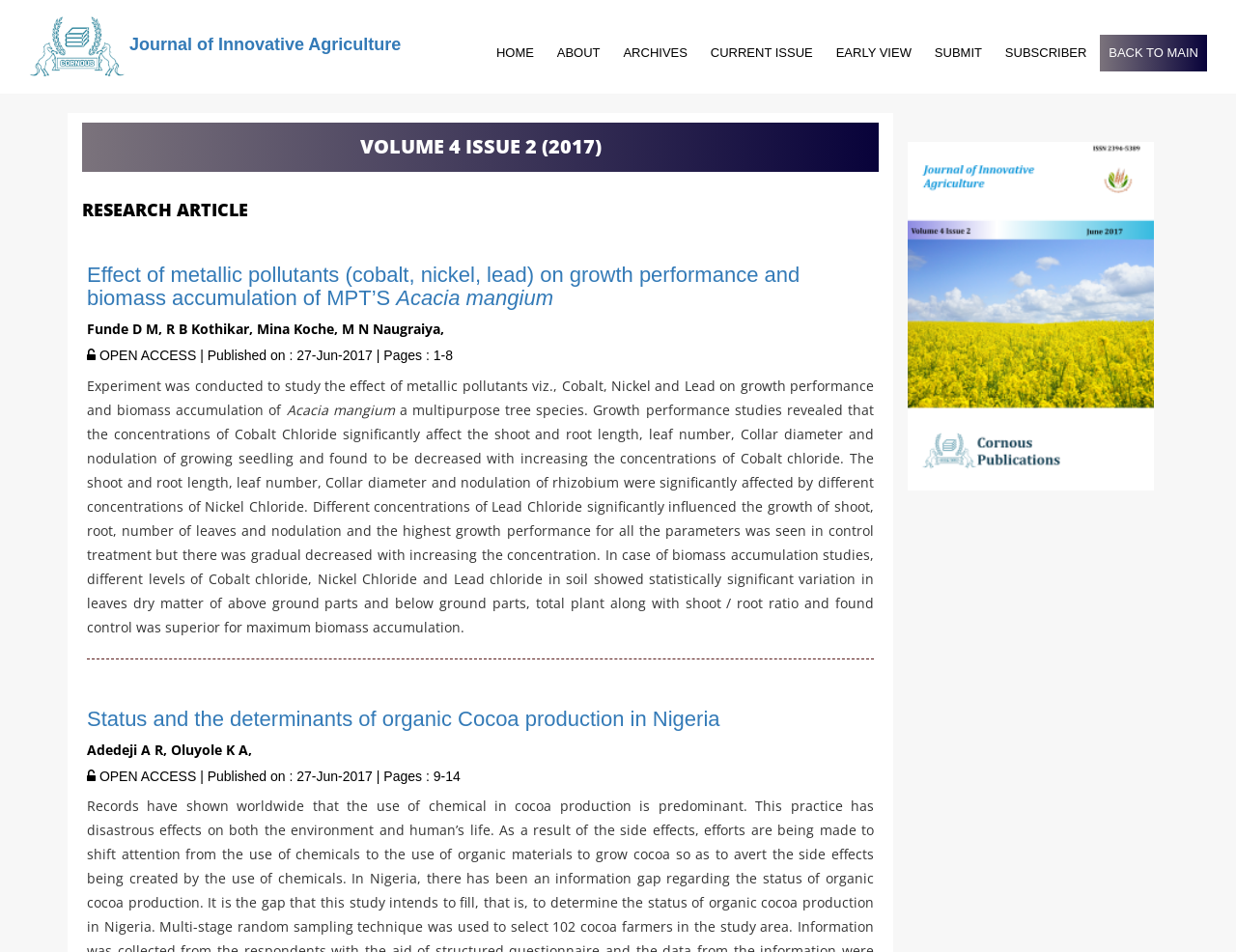Please pinpoint the bounding box coordinates for the region I should click to adhere to this instruction: "go to home page".

[0.394, 0.0, 0.44, 0.076]